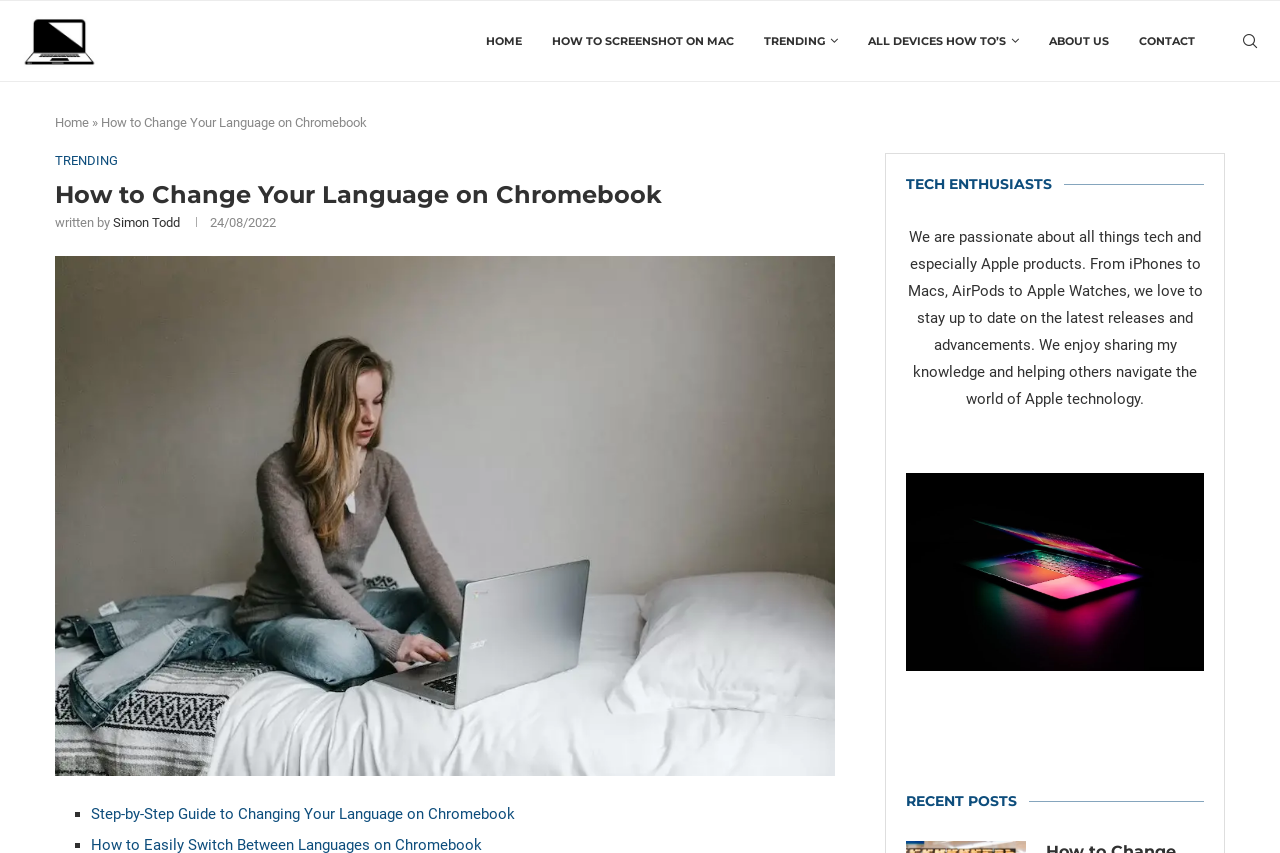Carefully examine the image and provide an in-depth answer to the question: What is the author of the current article?

I found the author's name by looking at the text 'written by' which is followed by the link 'Simon Todd'.